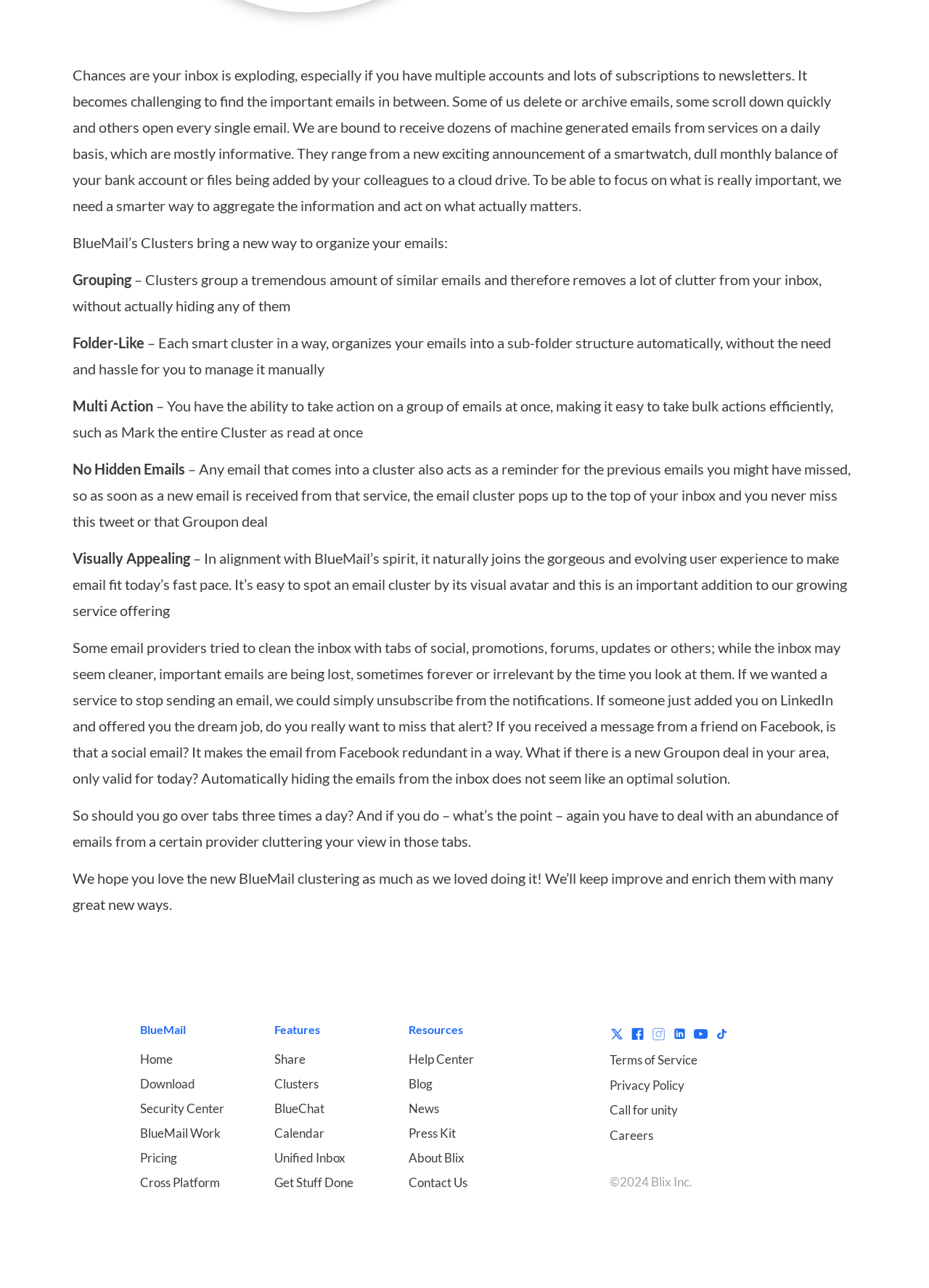What is the main purpose of BlueMail's Clusters?
Refer to the screenshot and deliver a thorough answer to the question presented.

According to the webpage, BlueMail's Clusters are designed to organize emails in a way that removes clutter from the inbox without hiding any emails. This is achieved by grouping similar emails together, allowing users to take bulk actions efficiently.